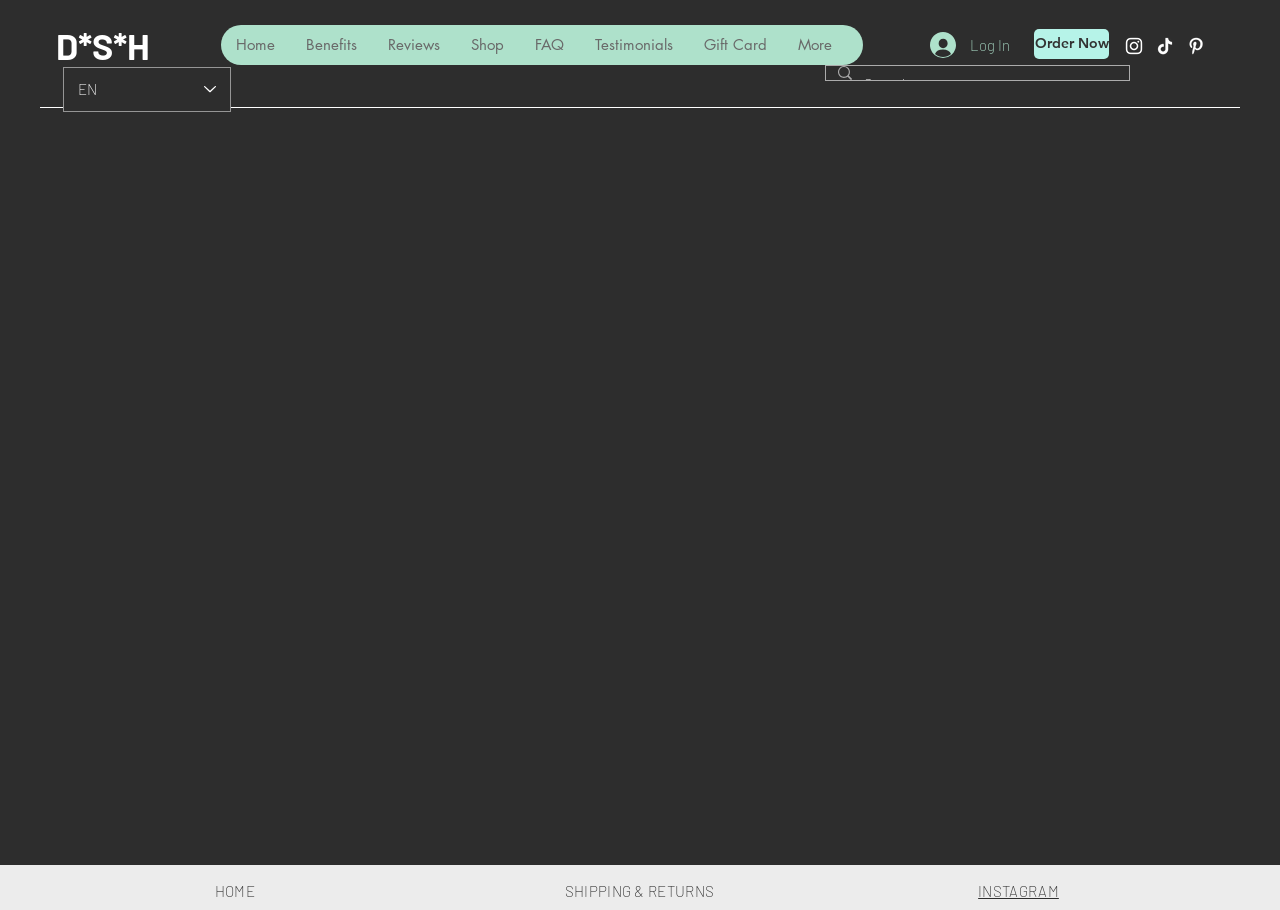Please specify the bounding box coordinates in the format (top-left x, top-left y, bottom-right x, bottom-right y), with all values as floating point numbers between 0 and 1. Identify the bounding box of the UI element described by: FAQ

[0.405, 0.027, 0.452, 0.071]